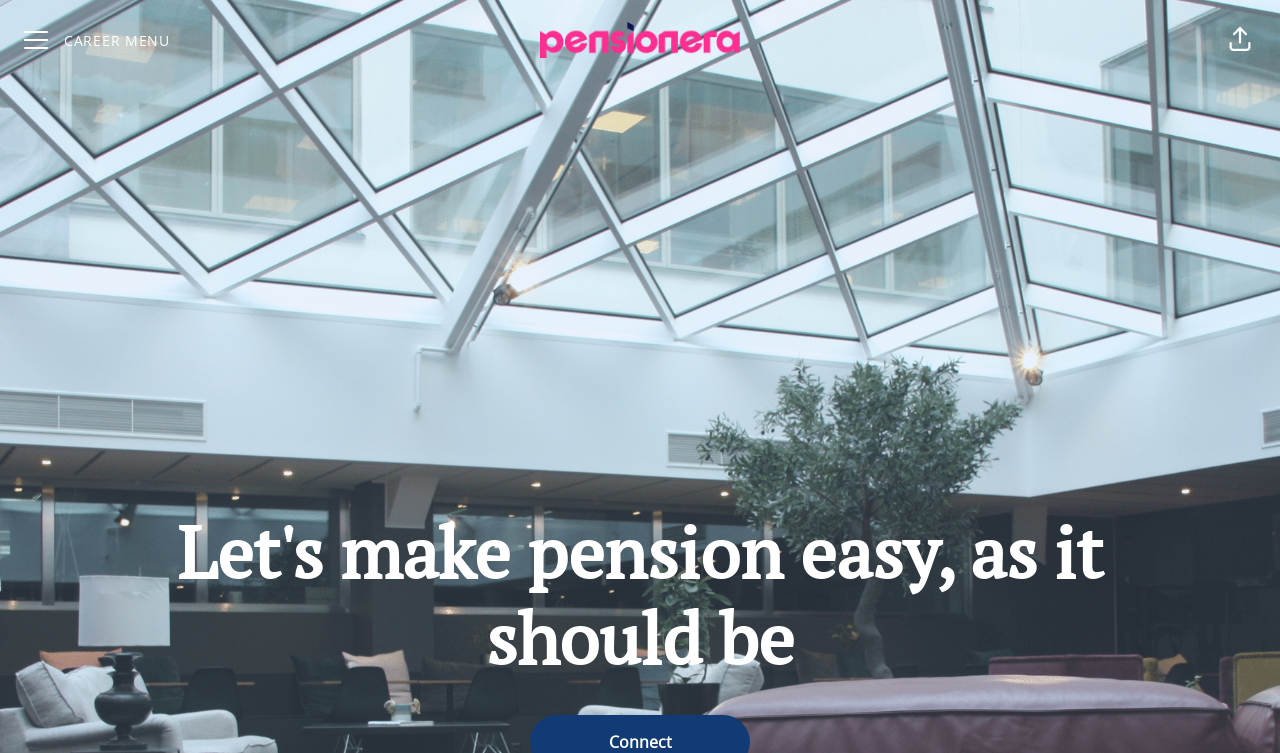Bounding box coordinates are specified in the format (top-left x, top-left y, bottom-right x, bottom-right y). All values are floating point numbers bounded between 0 and 1. Please provide the bounding box coordinate of the region this sentence describes: title="Share page"

[0.947, 0.016, 0.991, 0.09]